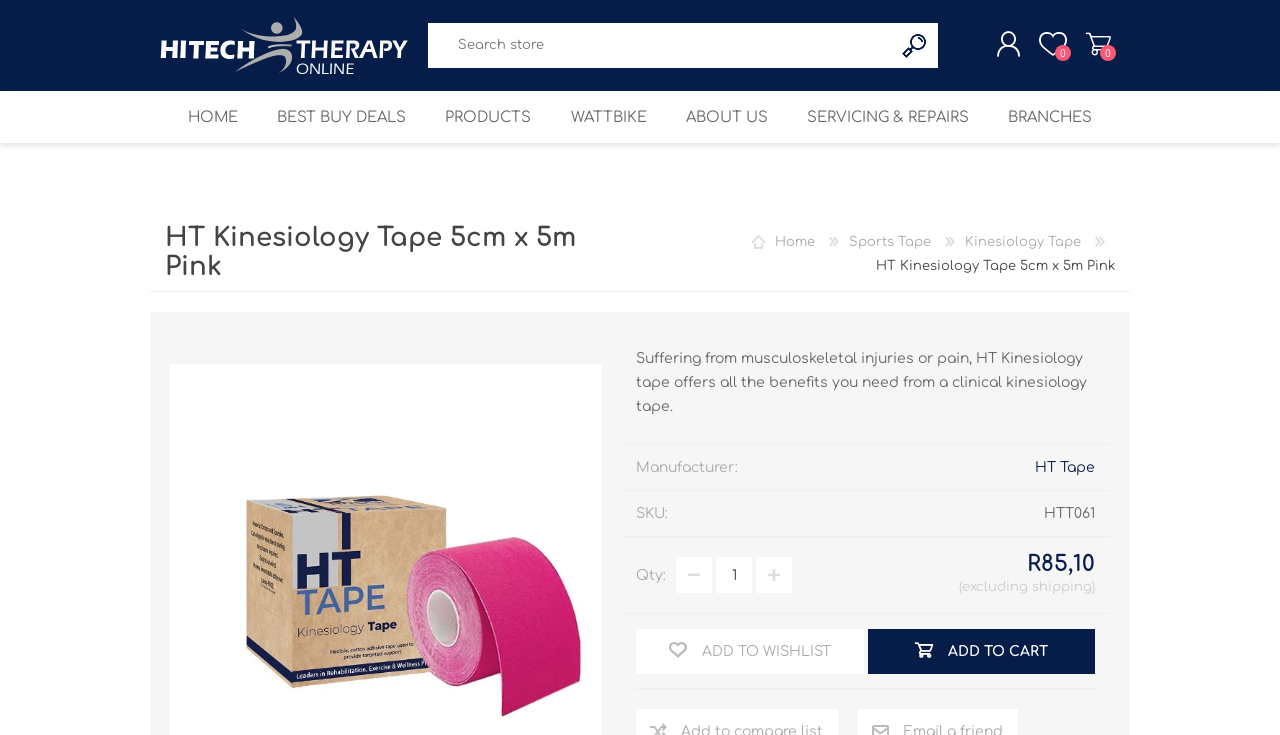Please provide a brief answer to the following inquiry using a single word or phrase:
What is the name of the website?

HiTech Therapy Online